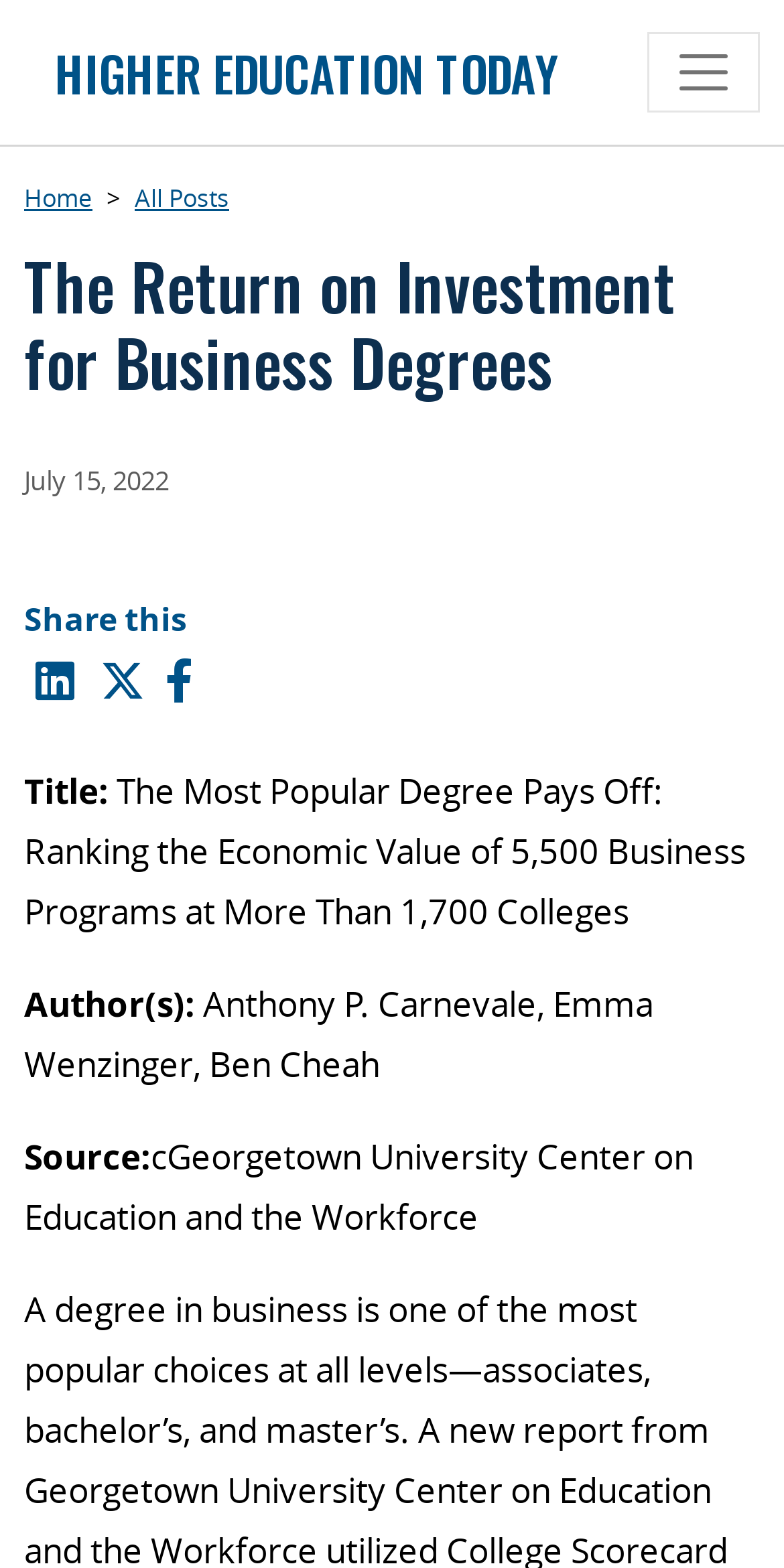Provide the bounding box coordinates of the HTML element this sentence describes: "aria-label="Linked In" title="Linked In"".

[0.045, 0.414, 0.094, 0.452]